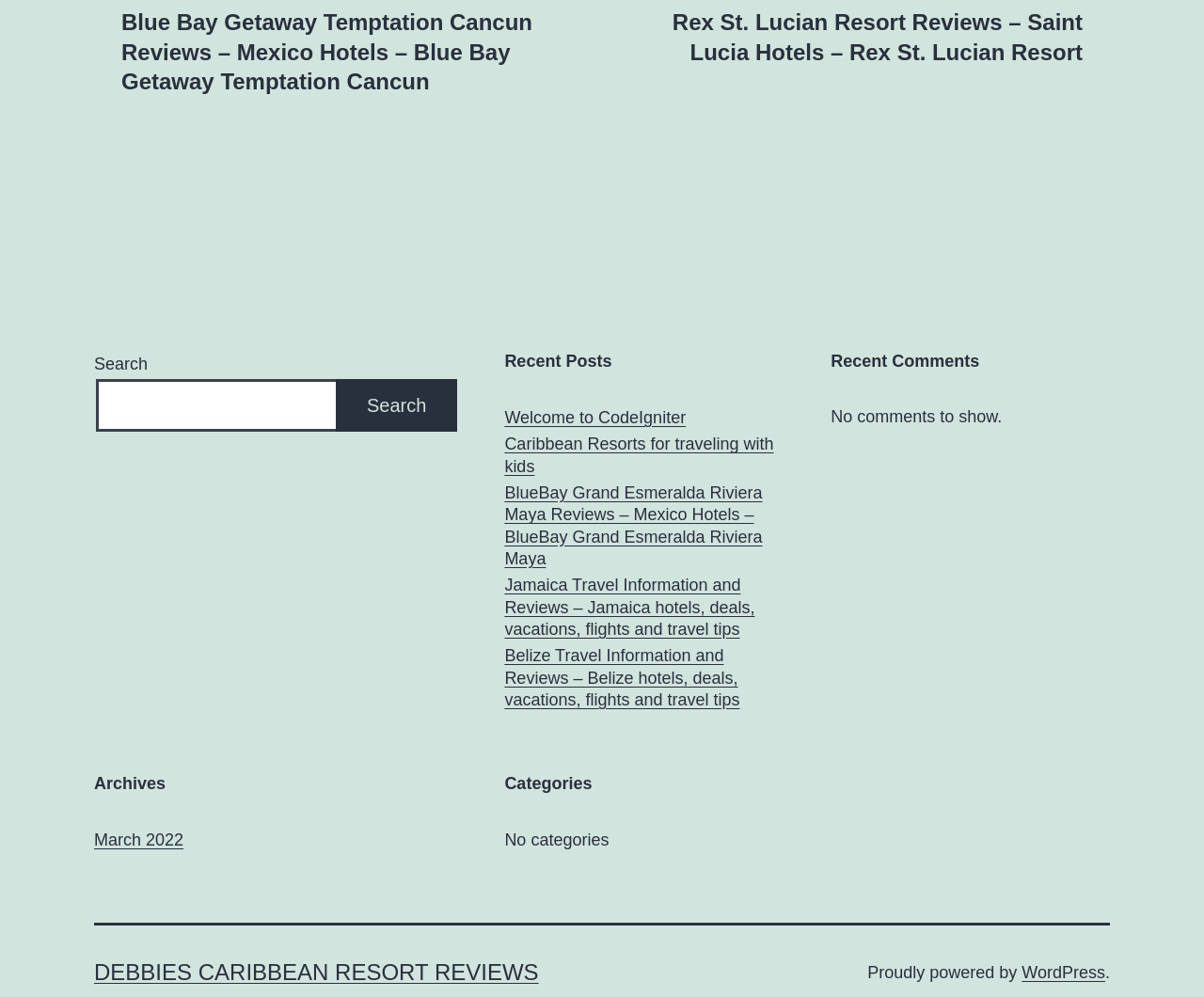What type of content is listed under 'Recent Posts'?
Using the visual information, answer the question in a single word or phrase.

Links to articles